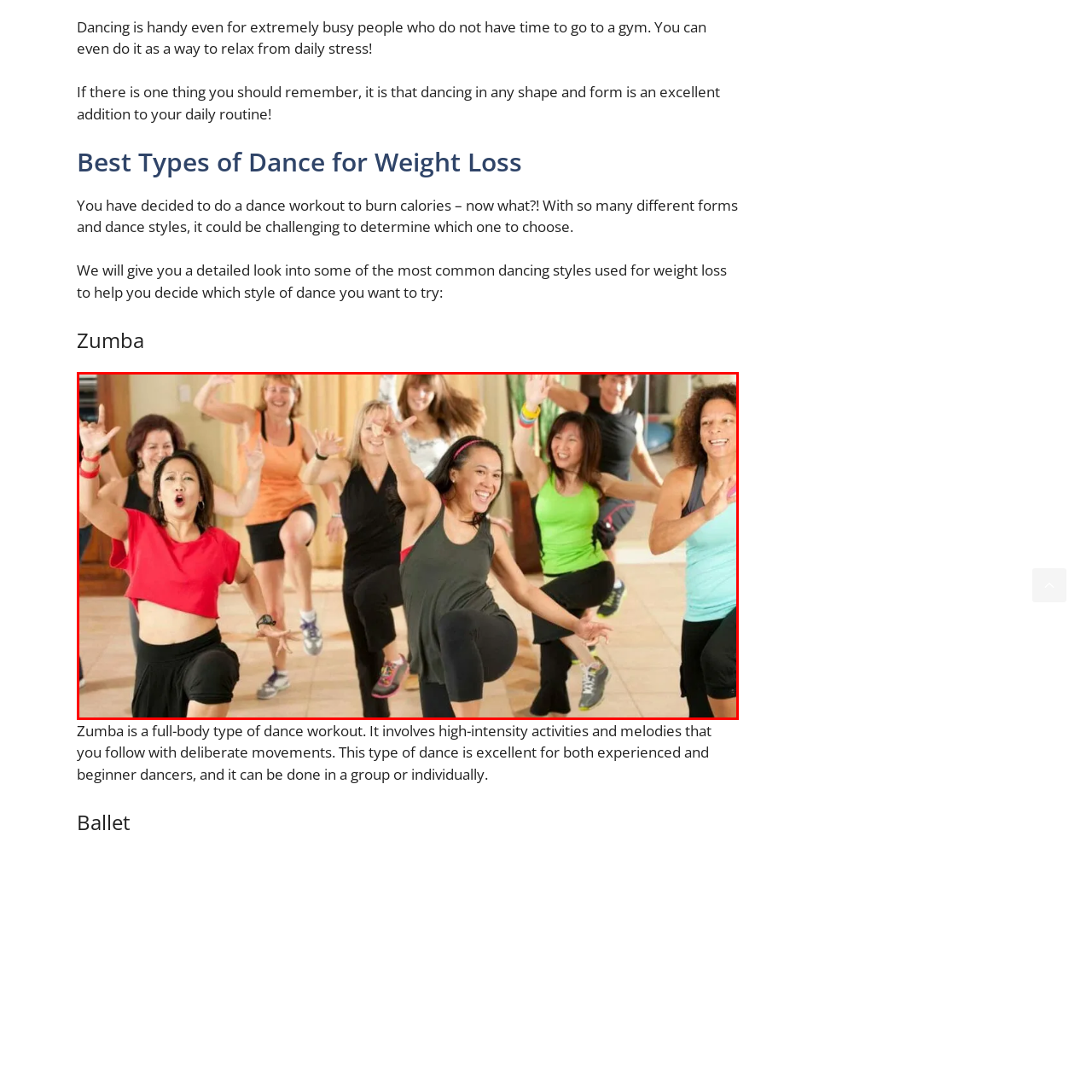Observe the image enclosed by the red box and thoroughly answer the subsequent question based on the visual details: What is the atmosphere of the scene?

The caption describes the scene as 'filled with lively expressions' and 'creating a dynamic atmosphere of camaraderie', indicating that the atmosphere is dynamic and joyful.